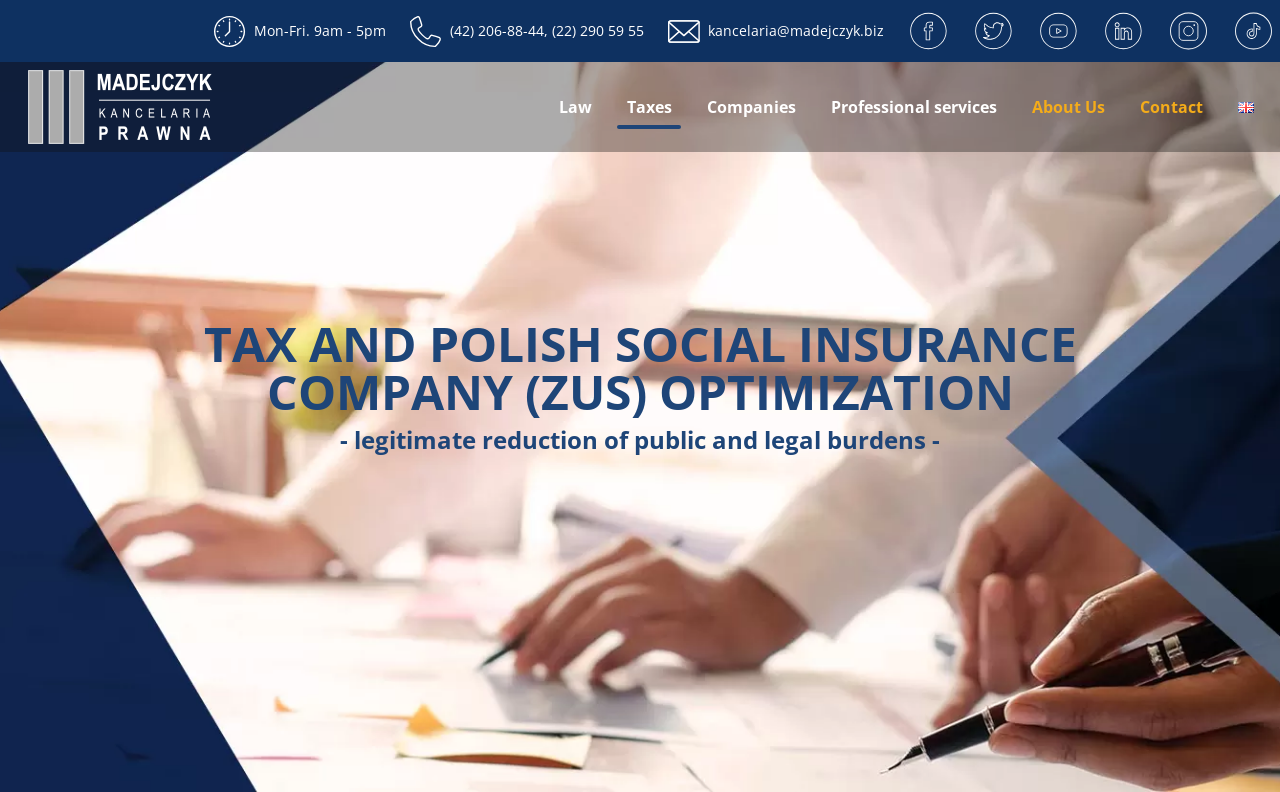Please determine the heading text of this webpage.

TAX AND POLISH SOCIAL INSURANCE COMPANY (ZUS) OPTIMIZATION